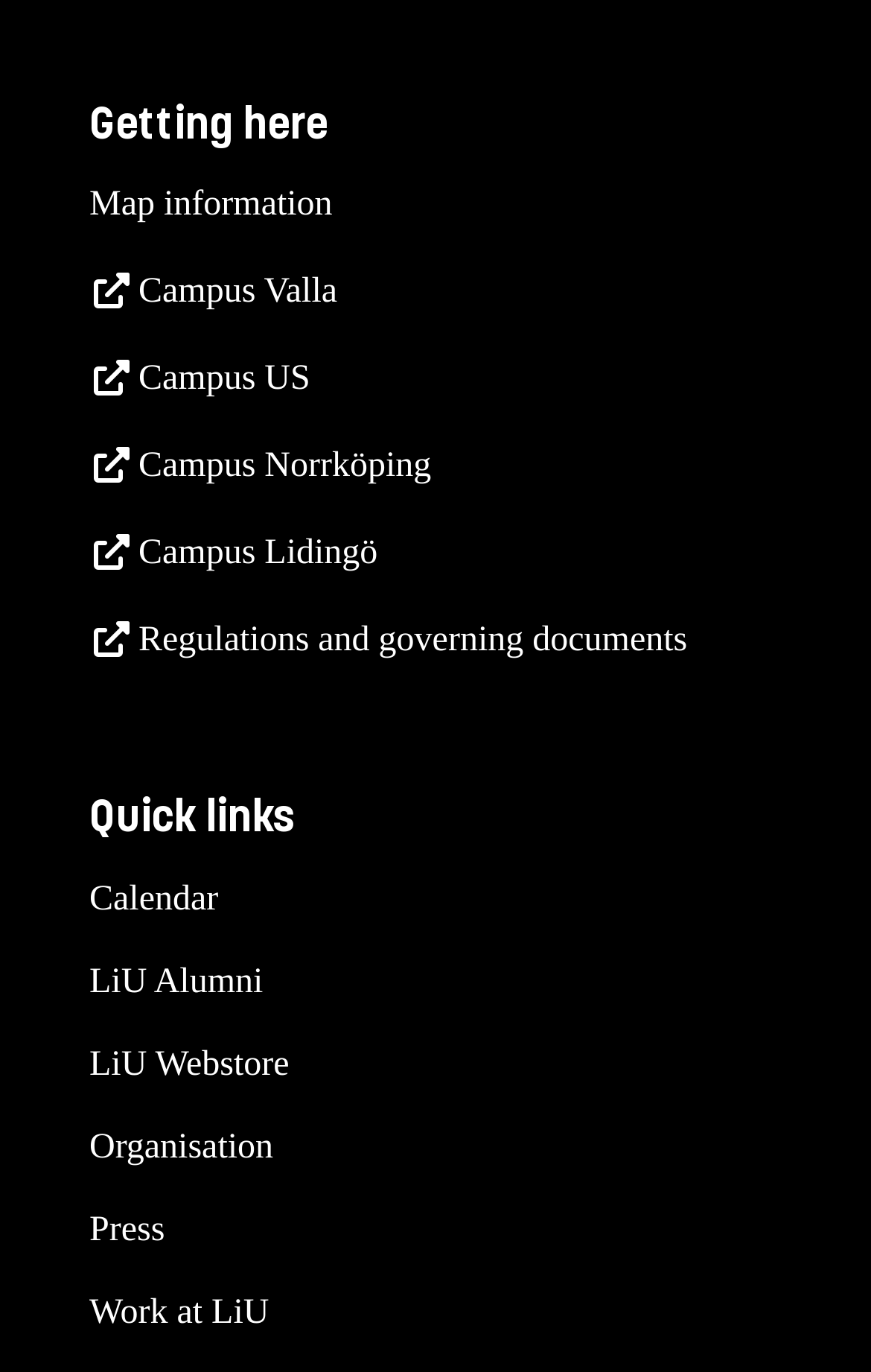What is the first campus listed?
Relying on the image, give a concise answer in one word or a brief phrase.

Campus Valla